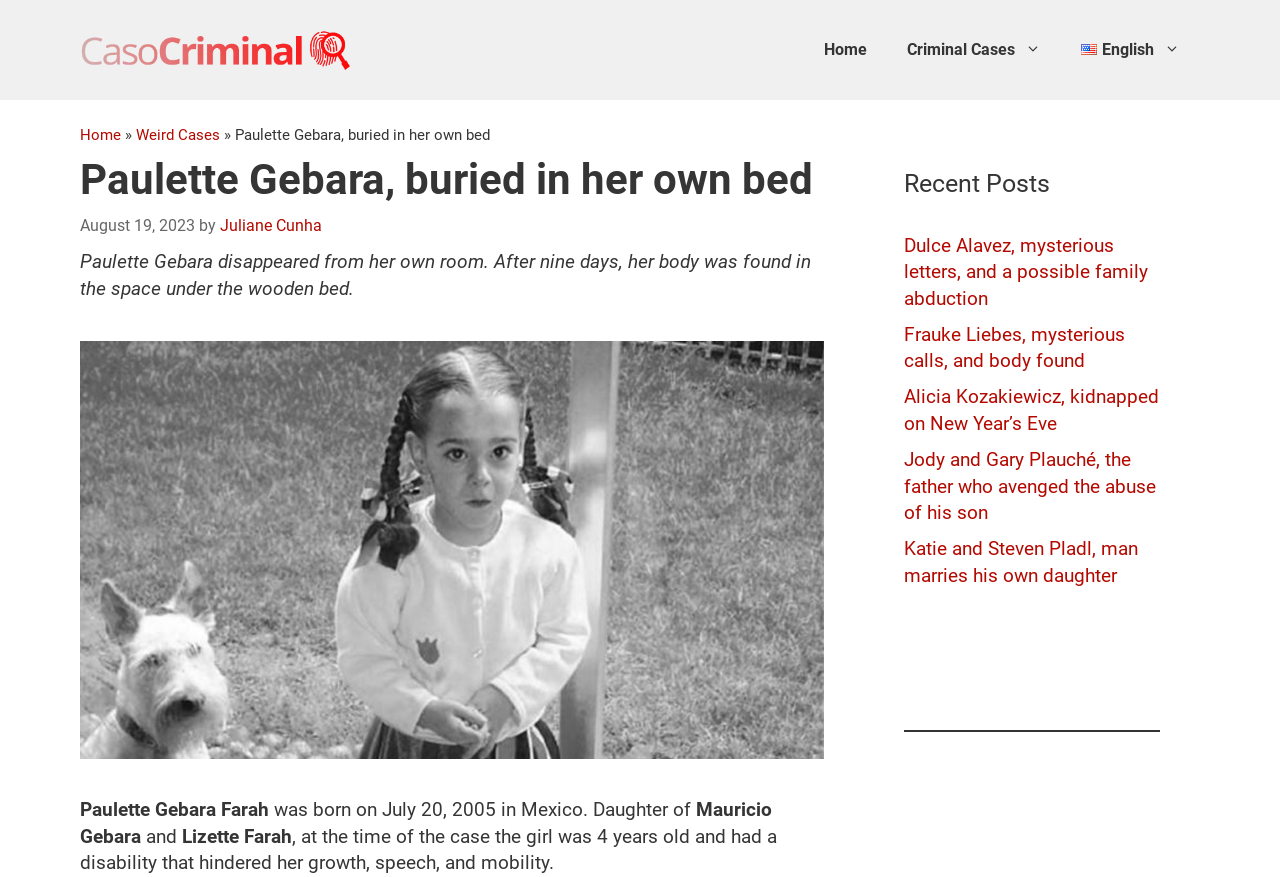From the webpage screenshot, predict the bounding box of the UI element that matches this description: "Weird Cases".

[0.106, 0.144, 0.172, 0.164]